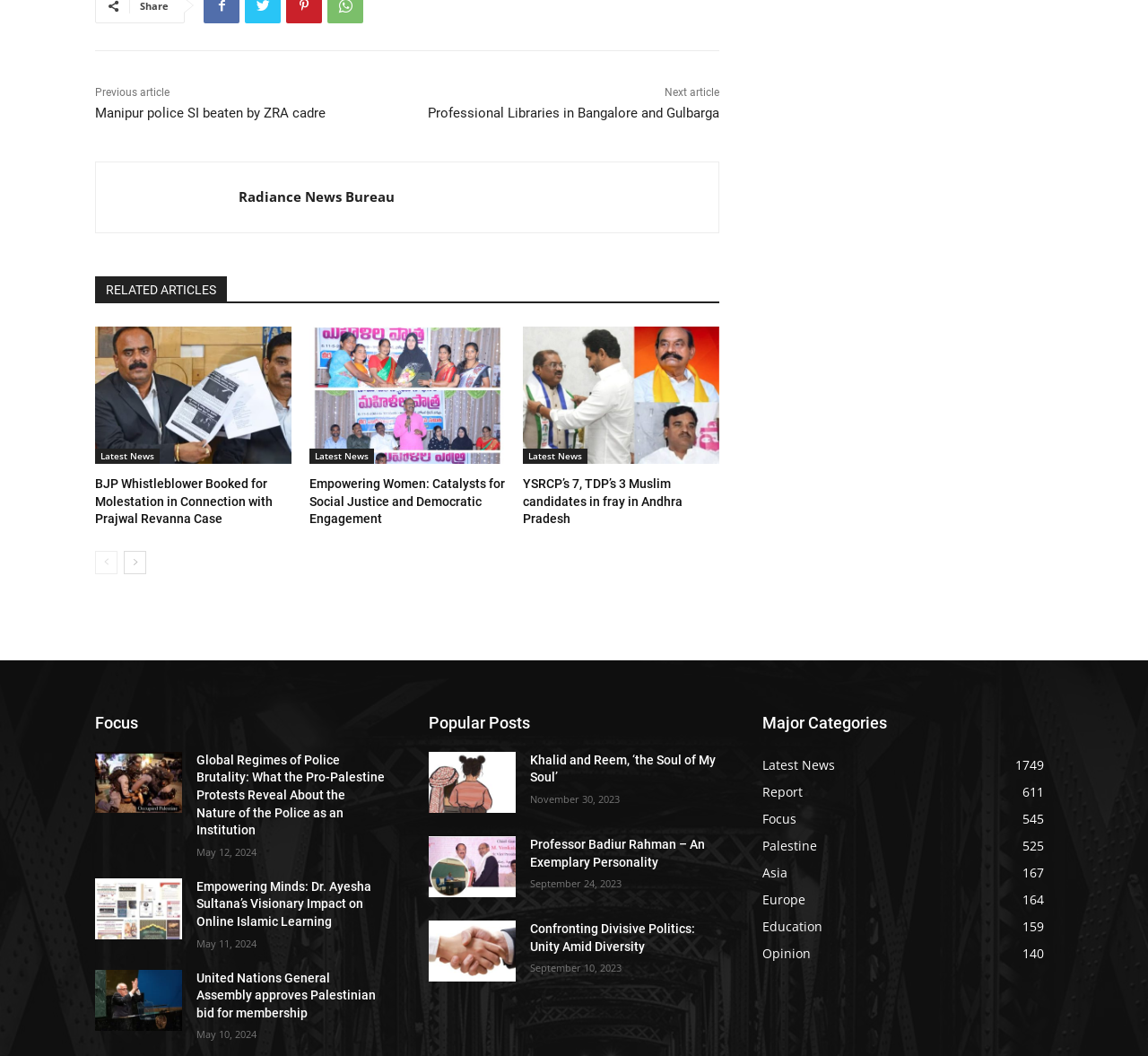What is the title of the article at the top of the page?
Please provide a comprehensive answer to the question based on the webpage screenshot.

I looked at the heading elements at the top of the page and found the title of the article which is located at [0.083, 0.451, 0.254, 0.497]. The title is 'BJP Whistleblower Booked for Molestation in Connection with Prajwal Revanna Case'.